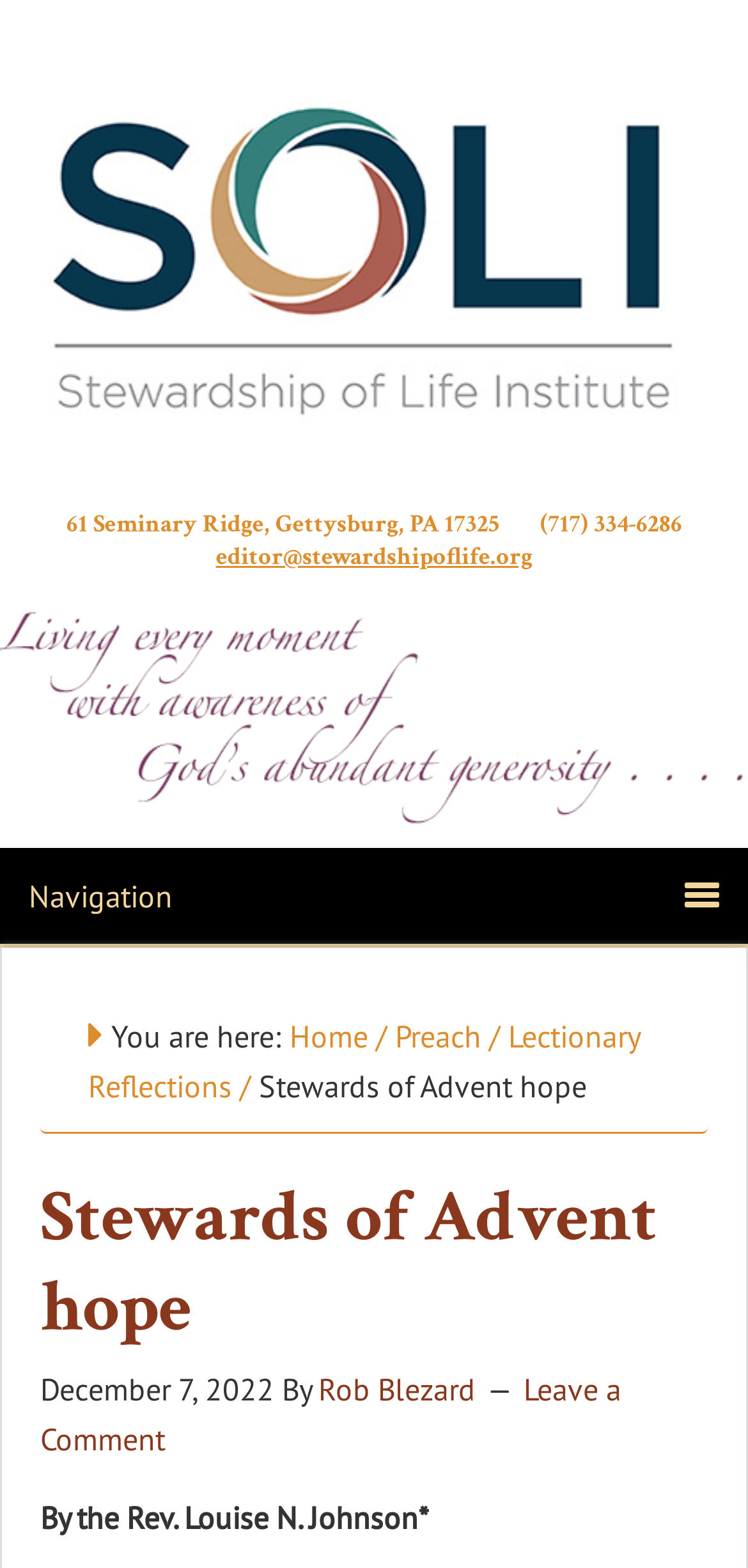Please extract the primary headline from the webpage.

Stewards of Advent hope